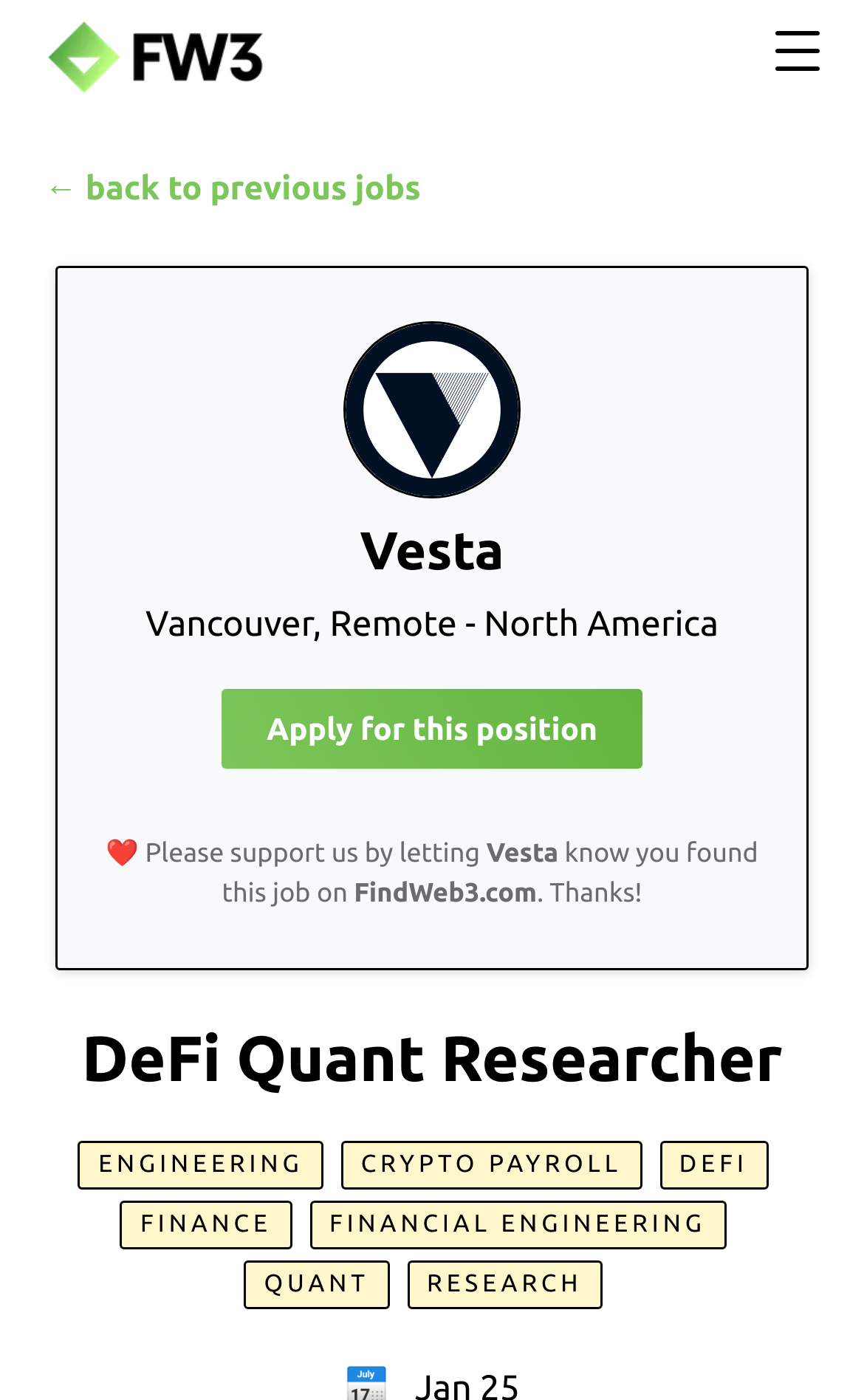Respond to the question below with a concise word or phrase:
What is the job location?

Vancouver, Remote - North America